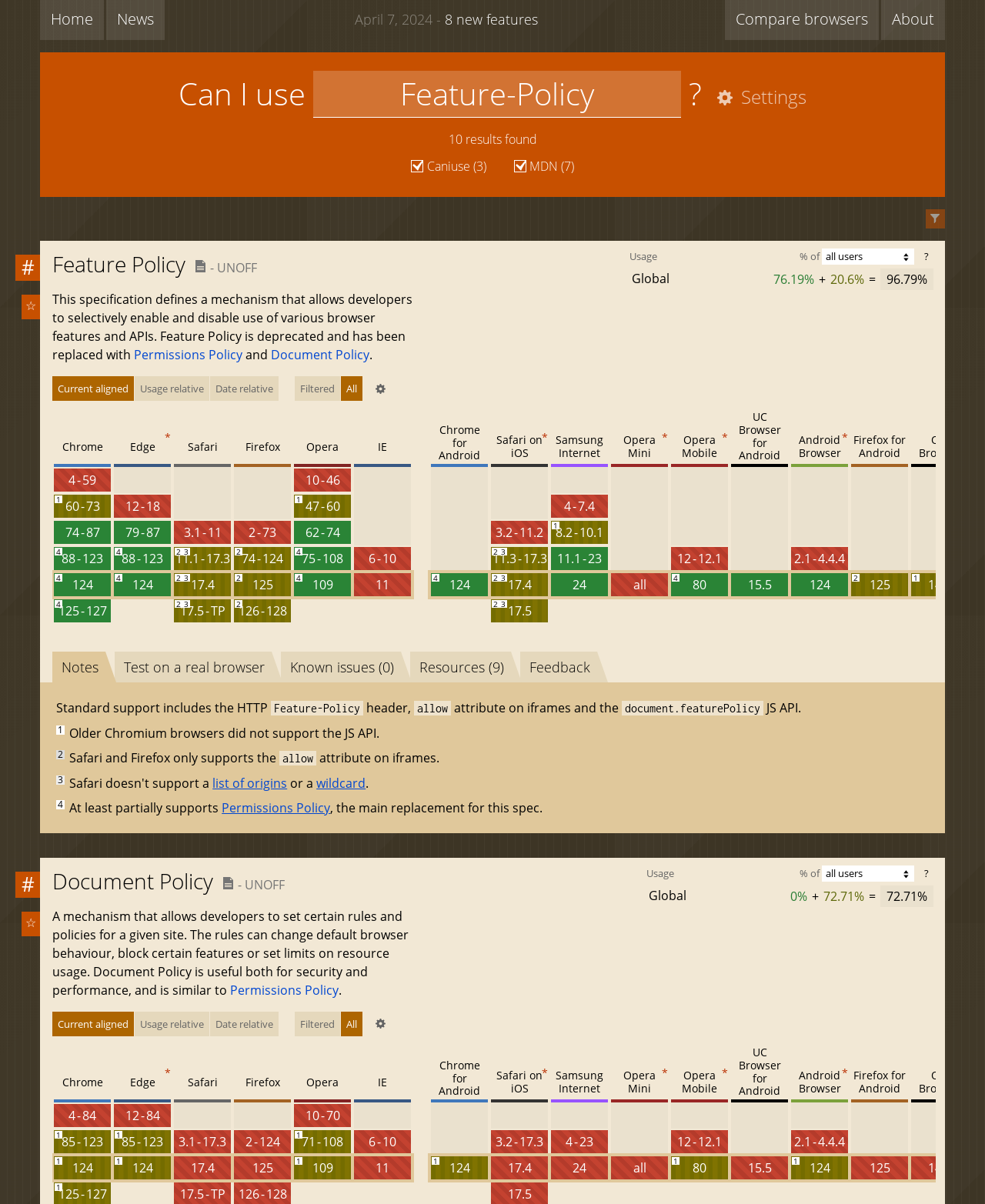What is the feature policy described in the webpage?
Using the image as a reference, give a one-word or short phrase answer.

Feature Policy is deprecated and has been replaced with Permissions Policy